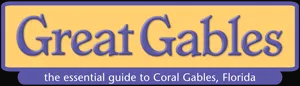What color is the background of the logo?
Look at the screenshot and respond with one word or a short phrase.

Warm yellow